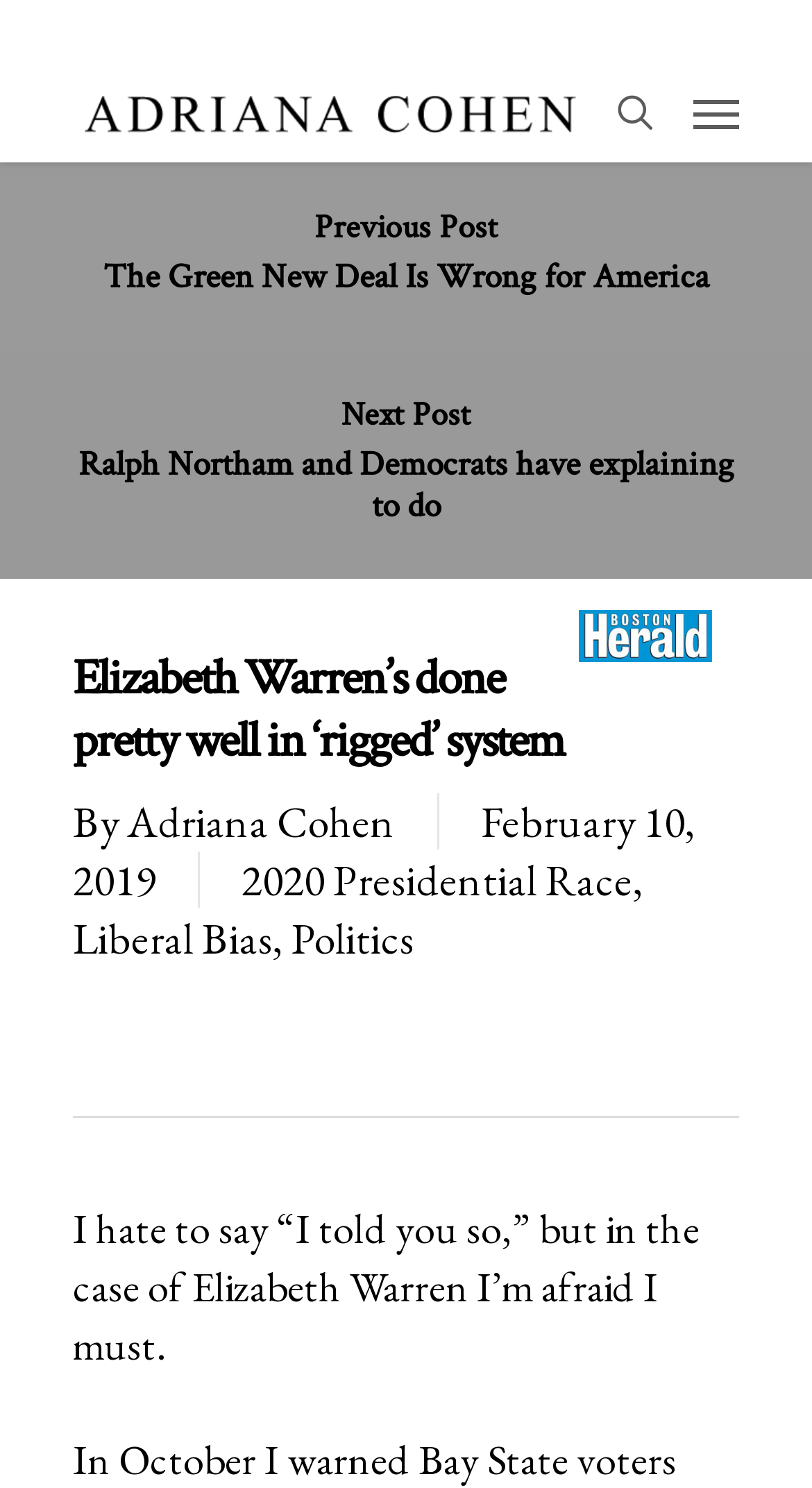Based on the element description Adriana Cohen, identify the bounding box coordinates for the UI element. The coordinates should be in the format (top-left x, top-left y, bottom-right x, bottom-right y) and within the 0 to 1 range.

[0.156, 0.533, 0.487, 0.571]